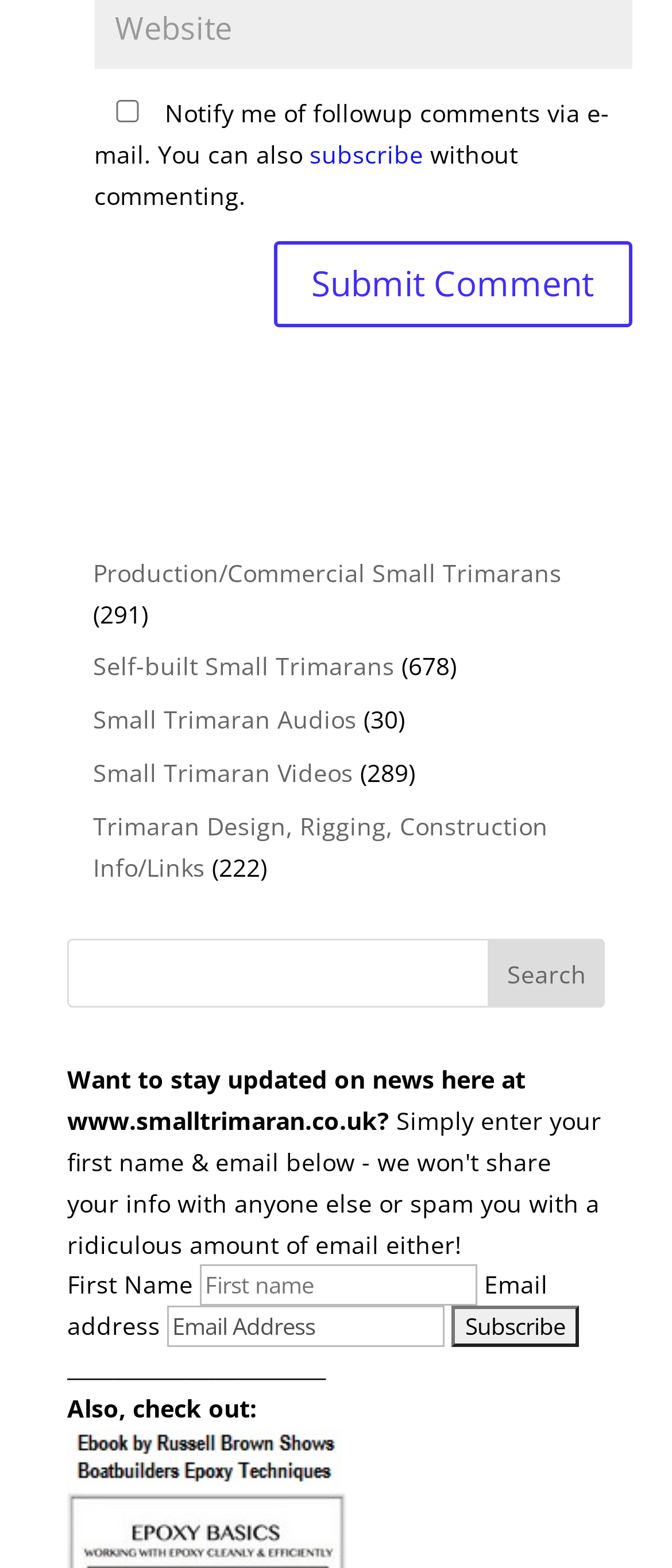Can you determine the bounding box coordinates of the area that needs to be clicked to fulfill the following instruction: "Visit the Production/Commercial Small Trimarans page"?

[0.138, 0.355, 0.836, 0.375]